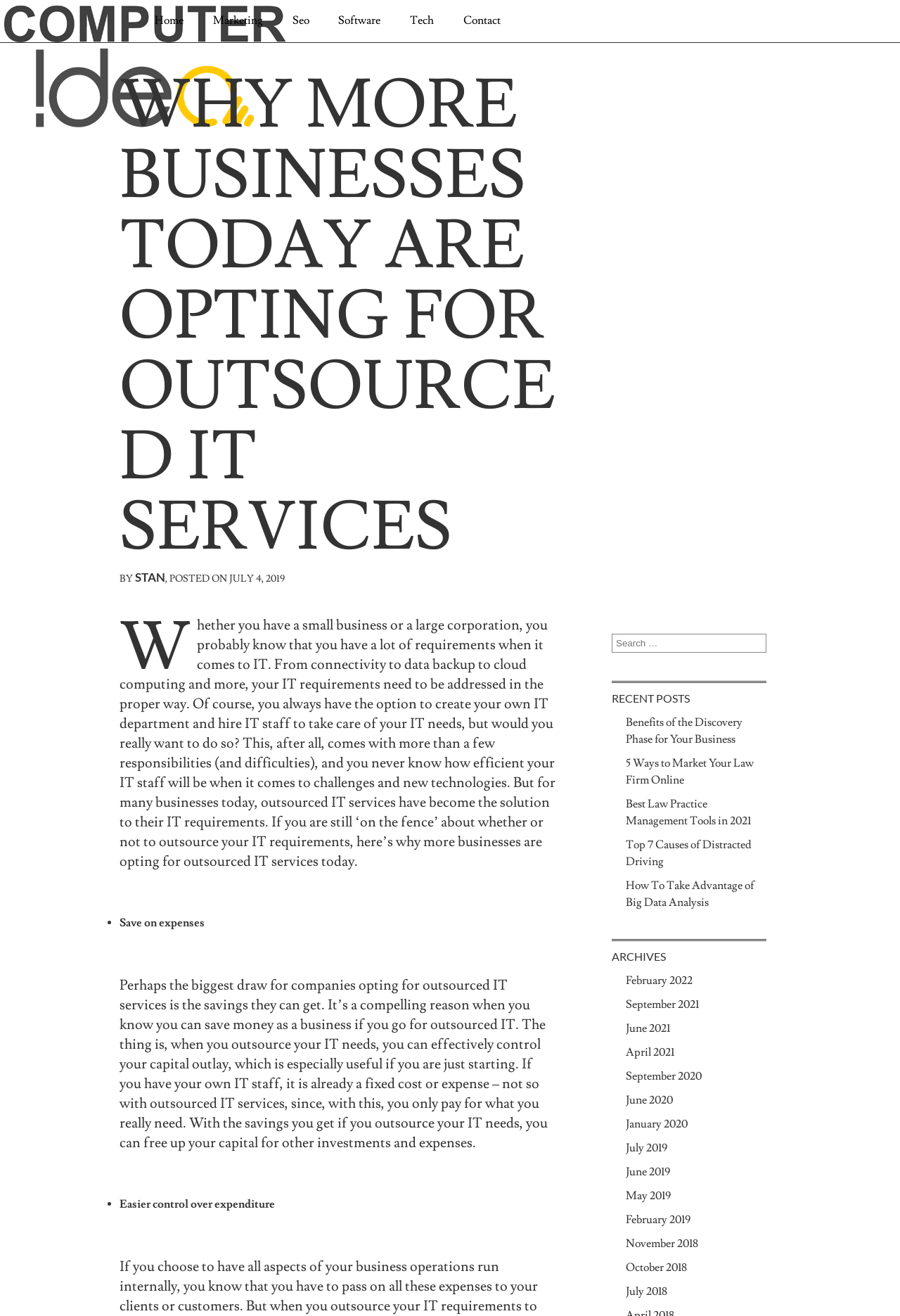From the image, can you give a detailed response to the question below:
How many months are listed in the 'ARCHIVES' section?

In the 'ARCHIVES' section, there are 12 months listed, which are February 2022, September 2021, June 2021, April 2021, September 2020, June 2020, January 2020, July 2019, June 2019, May 2019, February 2019, November 2018, and October 2018.